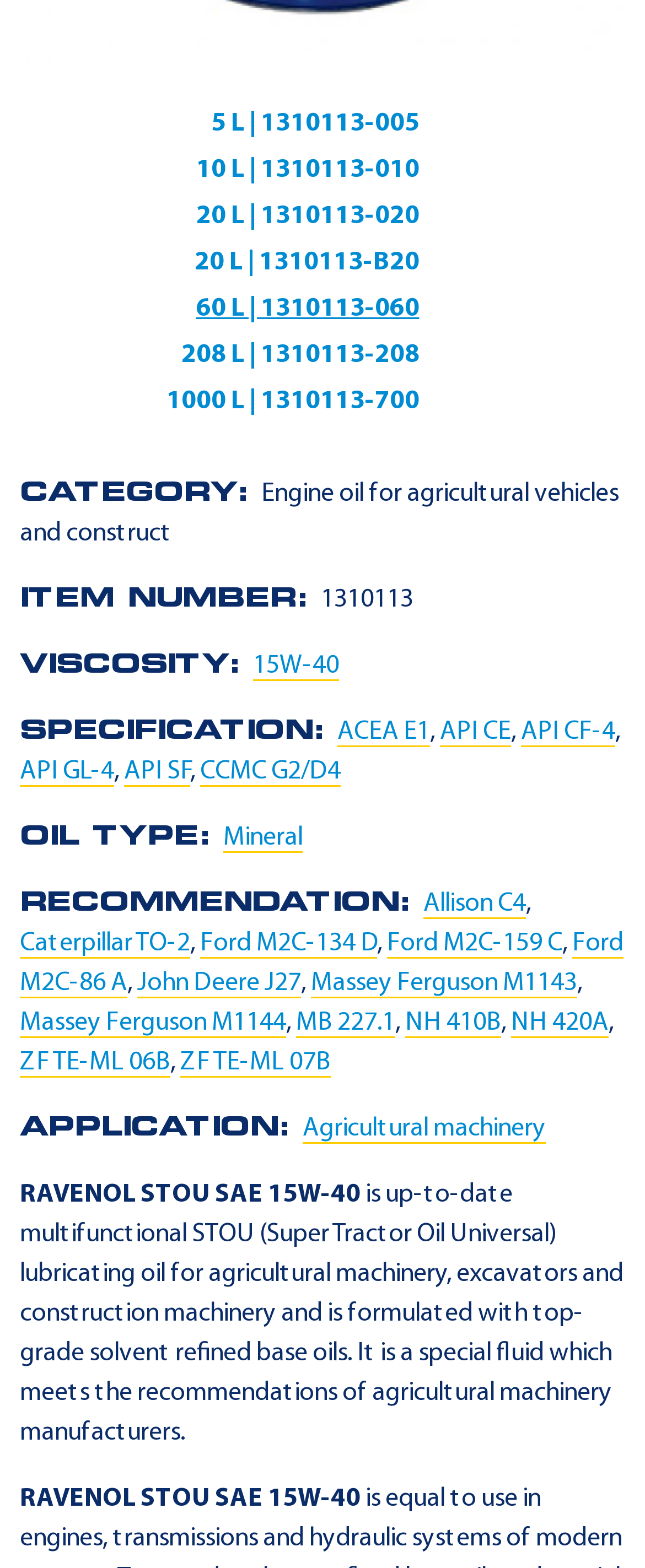Reply to the question with a brief word or phrase: What is the viscosity of the engine oil?

15W-40